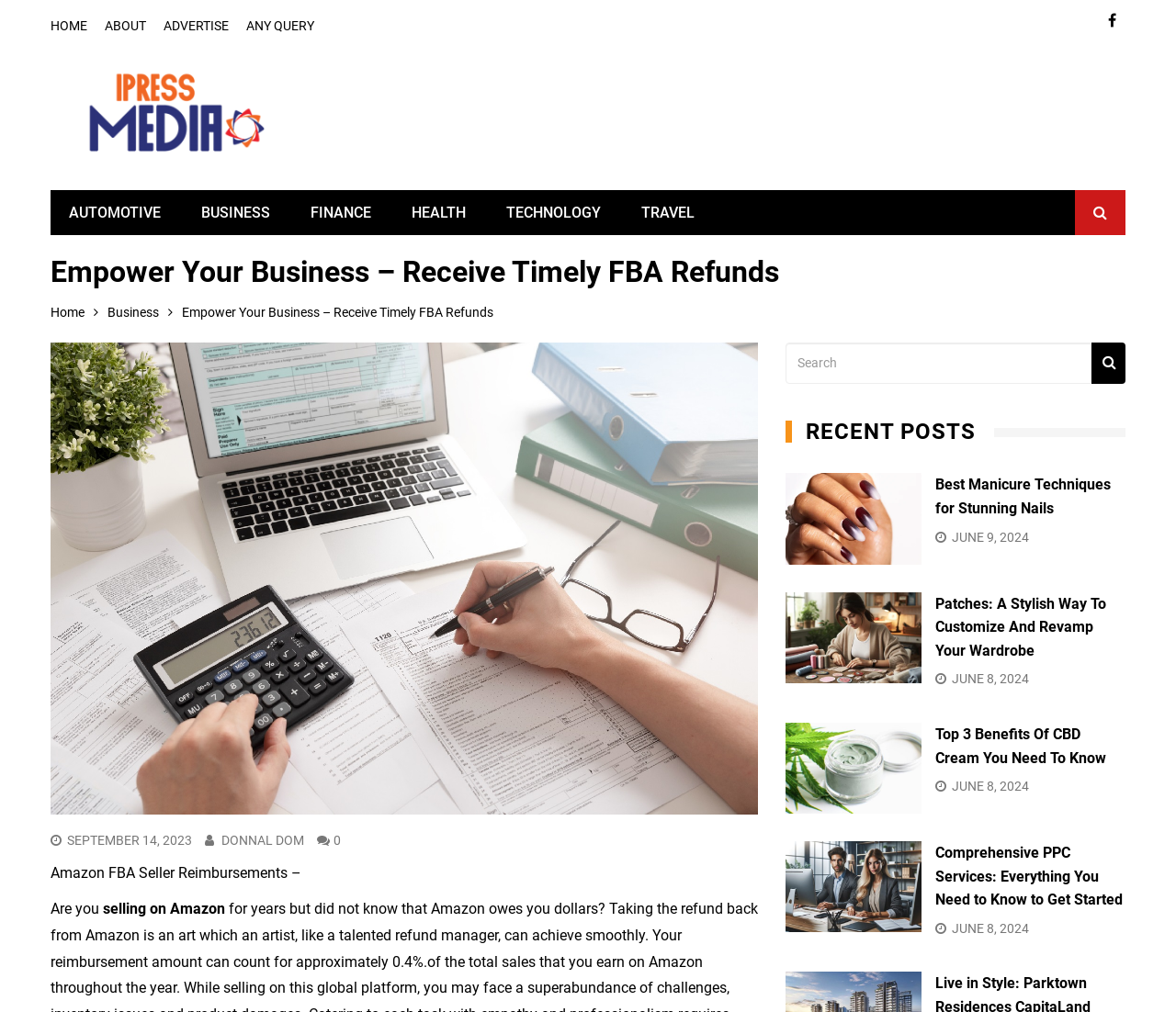Identify the bounding box coordinates for the UI element mentioned here: "alt="On Foot (2k)"". Provide the coordinates as four float values between 0 and 1, i.e., [left, top, right, bottom].

None